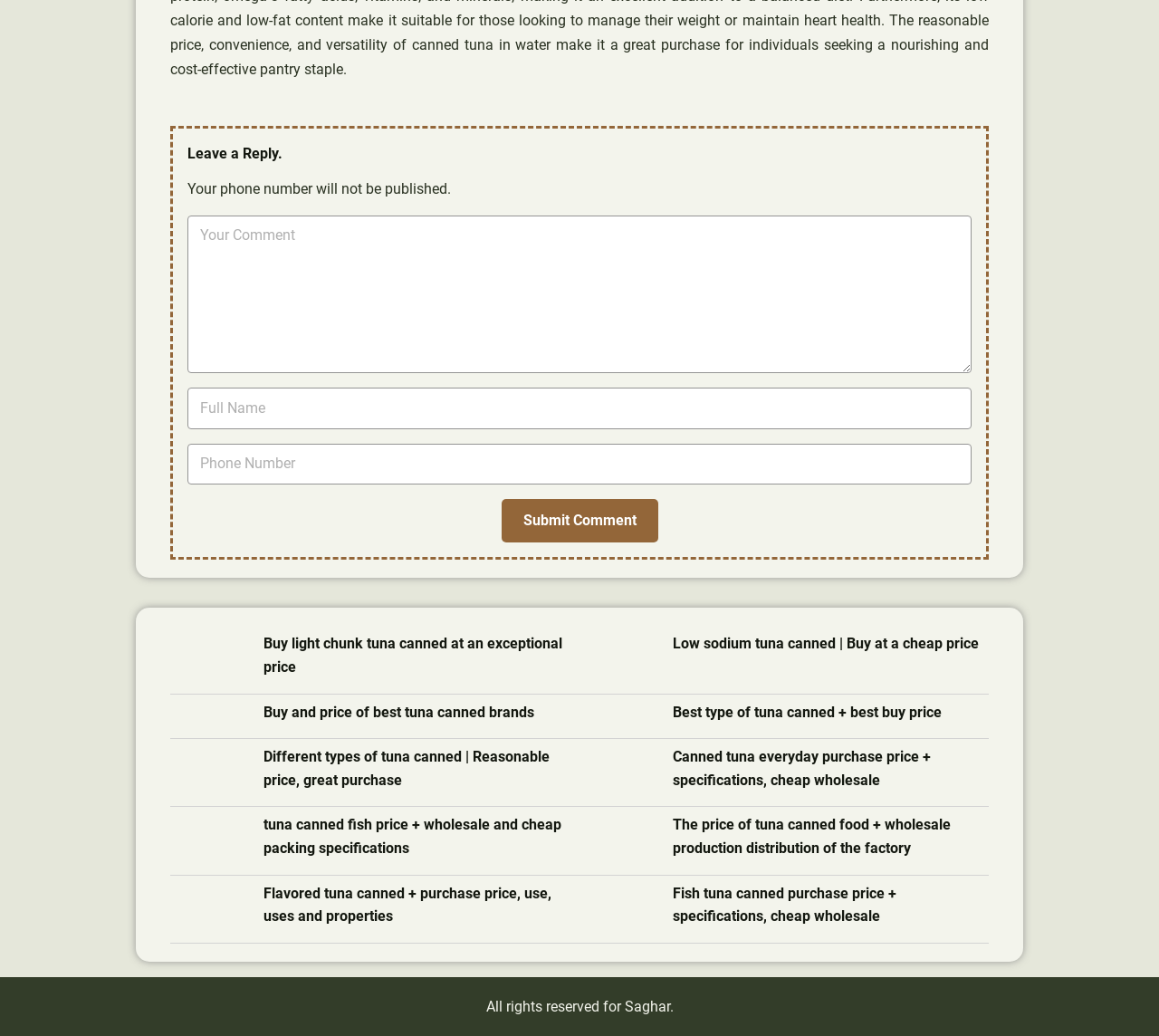Given the webpage screenshot and the description, determine the bounding box coordinates (top-left x, top-left y, bottom-right x, bottom-right y) that define the location of the UI element matching this description: name="phone" placeholder="Phone Number"

[0.162, 0.428, 0.838, 0.468]